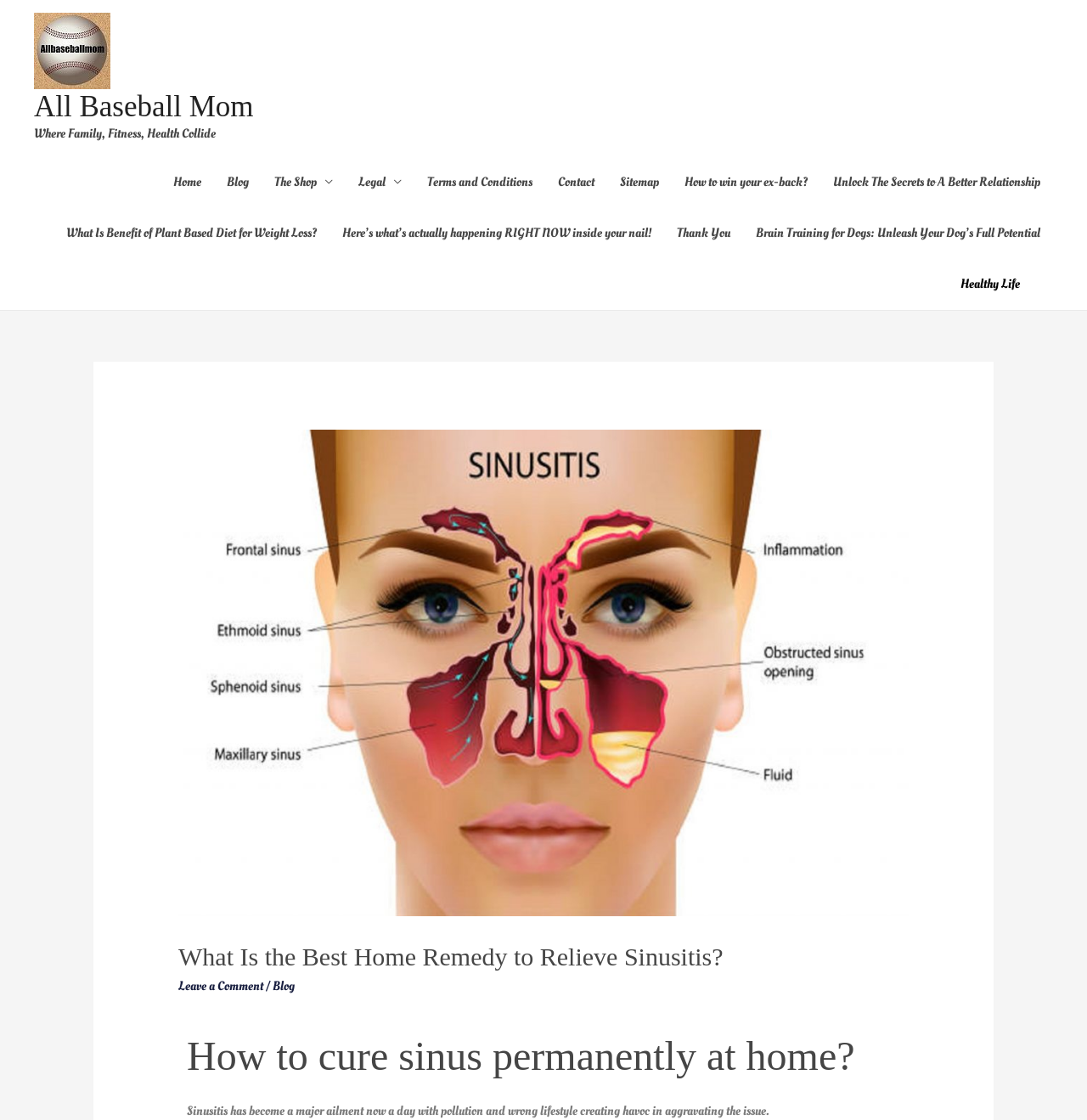Locate the bounding box coordinates of the segment that needs to be clicked to meet this instruction: "Click on the 'What Is the Best Home Remedy to Relieve Sinusitis?' heading".

[0.164, 0.841, 0.836, 0.868]